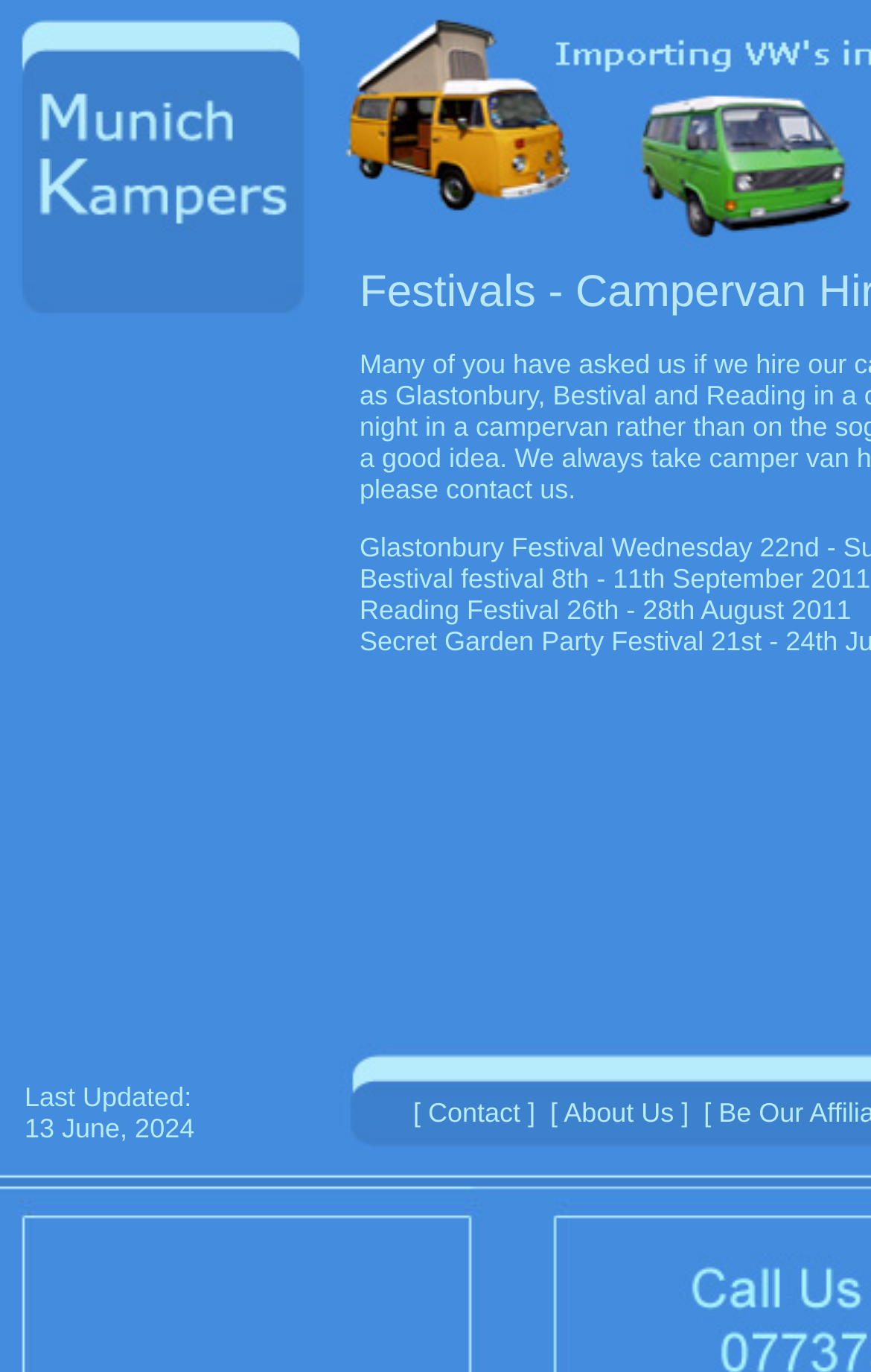What is the last updated date mentioned on the webpage?
Refer to the screenshot and respond with a concise word or phrase.

13 June, 2024